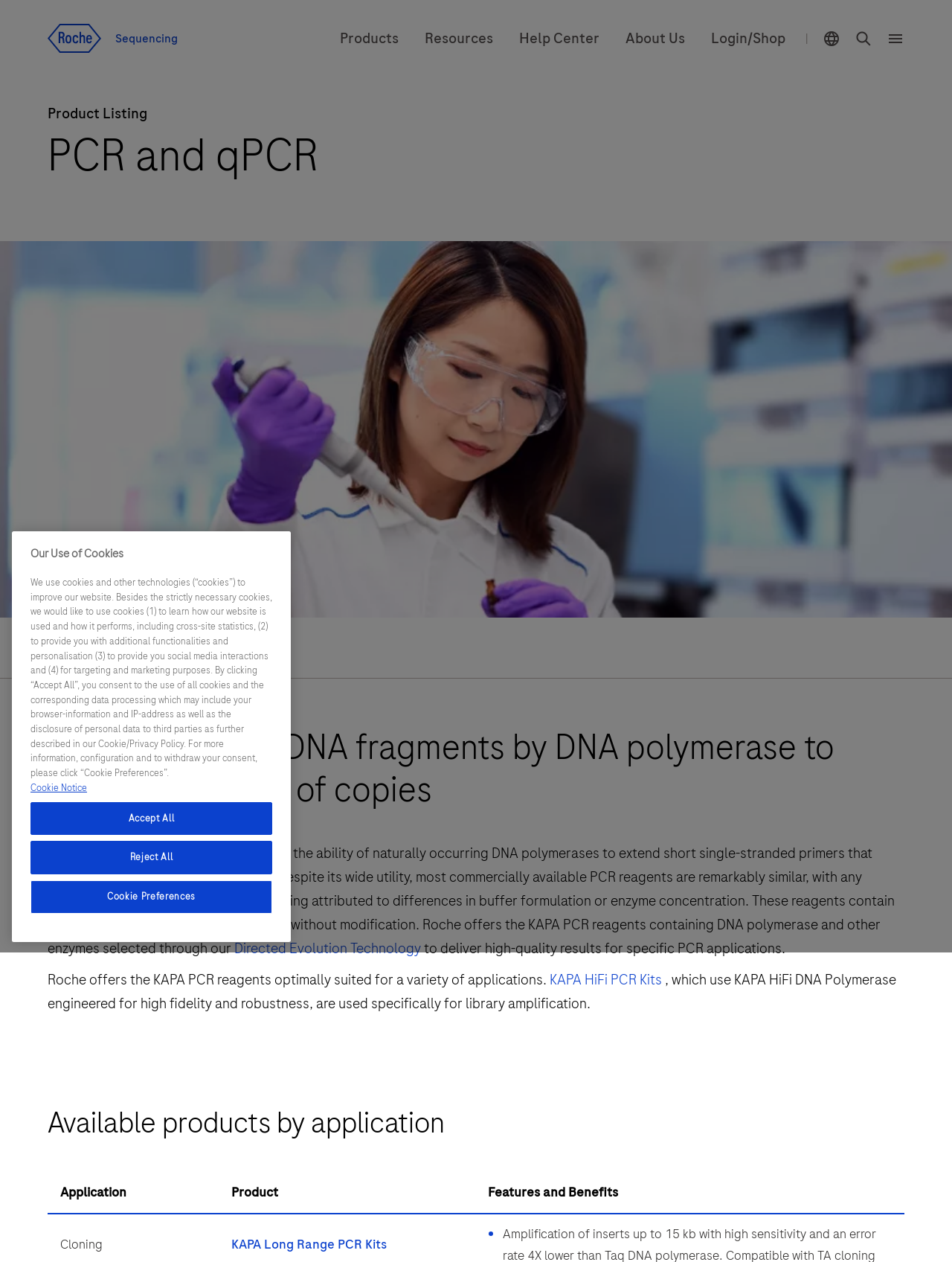What is the image on the webpage depicting?
Respond with a short answer, either a single word or a phrase, based on the image.

Lab scientist working with vial sample